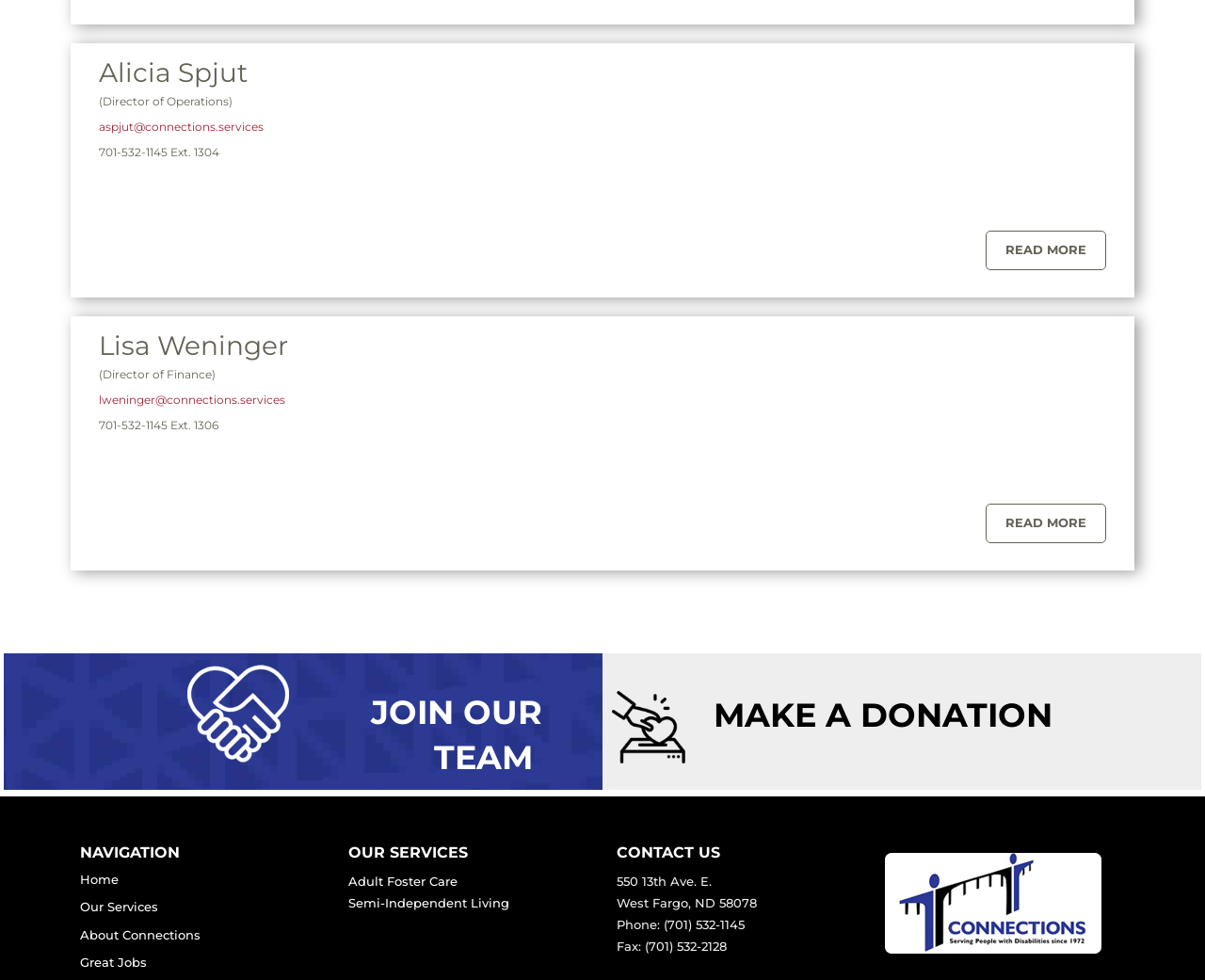Reply to the question with a single word or phrase:
What is the name of the organization?

Connections